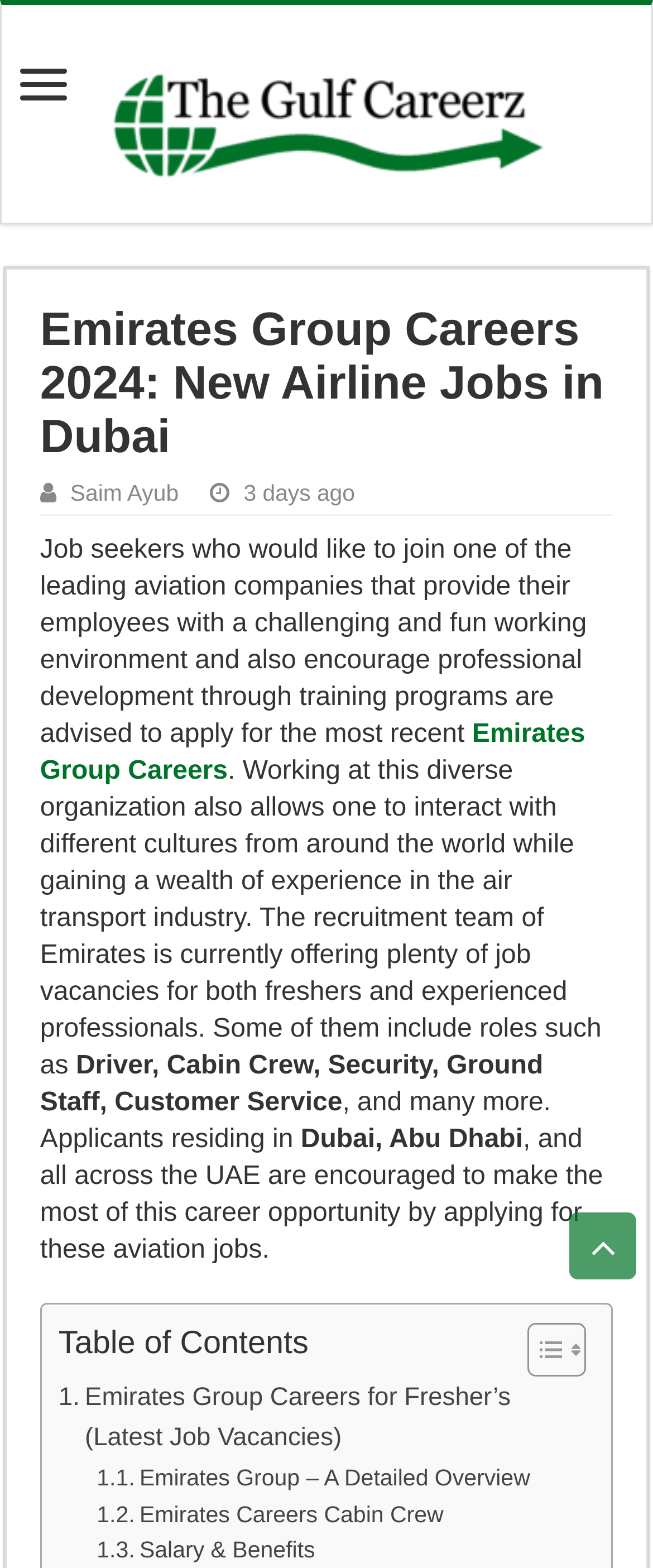Construct a comprehensive caption that outlines the webpage's structure and content.

The webpage is about Emirates Group Careers, specifically showcasing new airline job vacancies in Dubai, Abu Dhabi, and across the UAE. At the top, there is a heading that reads "Today's Govt and Private Jobs in UAE | TheGulfCareerz" with a corresponding image and link. Below this, there is another heading that displays the title of the webpage, "Emirates Group Careers 2024: New Airline Jobs in Dubai".

On the left side, there is a section that provides information about the Emirates Group Careers. It starts with a brief introduction, mentioning that the company offers a challenging and fun working environment, as well as opportunities for professional development through training programs. The text then lists various job vacancies available, including Driver, Cabin Crew, Security, Ground Staff, Customer Service, and more.

To the right of this section, there is a list of locations where these job vacancies are available, including Dubai, Abu Dhabi, and all across the UAE. Below this, there is a table of contents with links to different sections of the webpage, including "Emirates Group Careers for Fresher’s (Latest Job Vacancies)" and "Emirates Group – A Detailed Overview".

At the bottom of the page, there is a "Scroll To Top" button. There are also several links and images scattered throughout the webpage, including a link to the author's name, "Saim Ayub", and an image with the same title as the webpage.